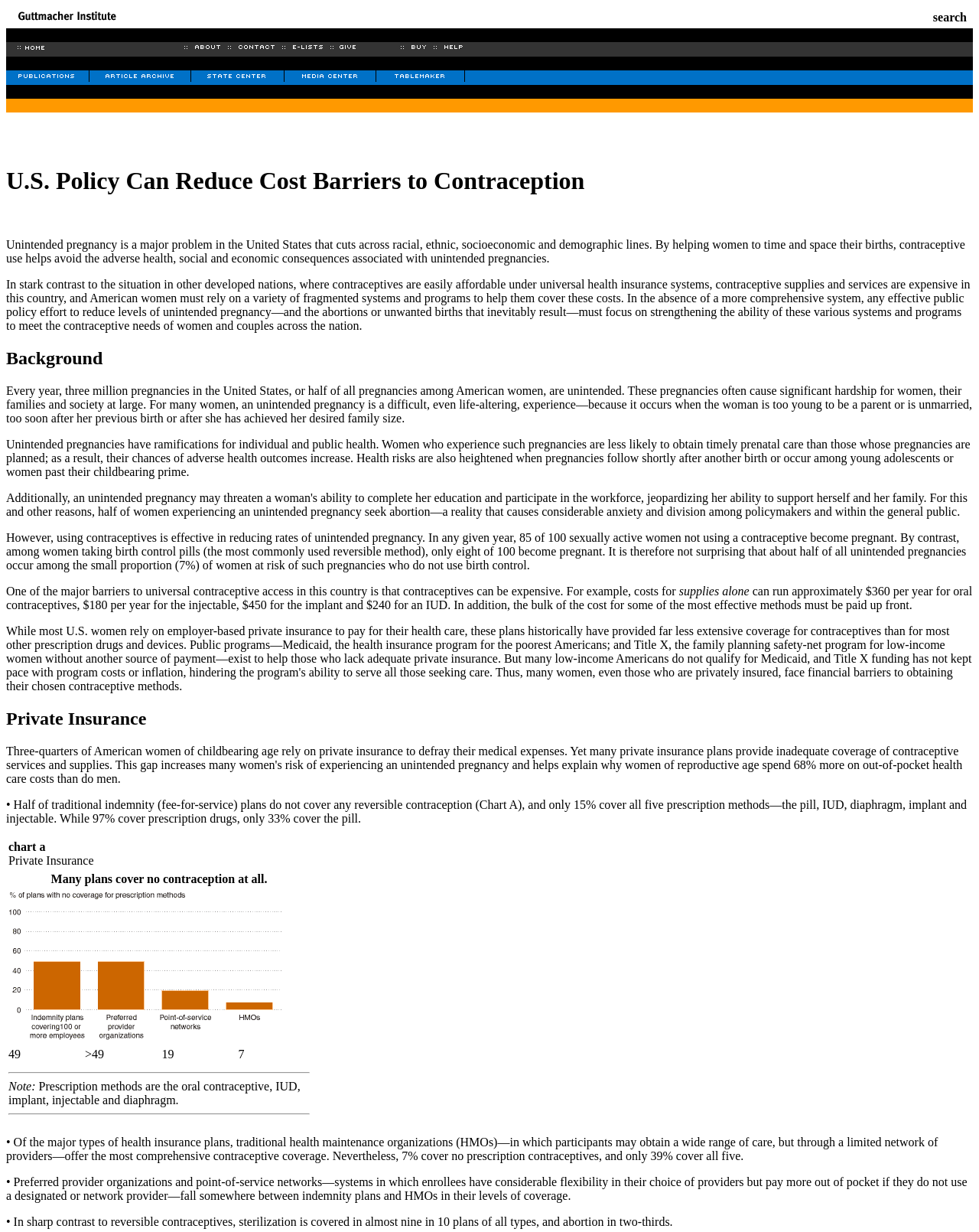What is the purpose of contraceptive use?
Based on the visual details in the image, please answer the question thoroughly.

The question asks for the purpose of contraceptive use. By reading the static text content of the webpage, we can see that contraceptive use helps avoid the adverse health, social and economic consequences associated with unintended pregnancies, indicating that the purpose of contraceptive use is to avoid these consequences.